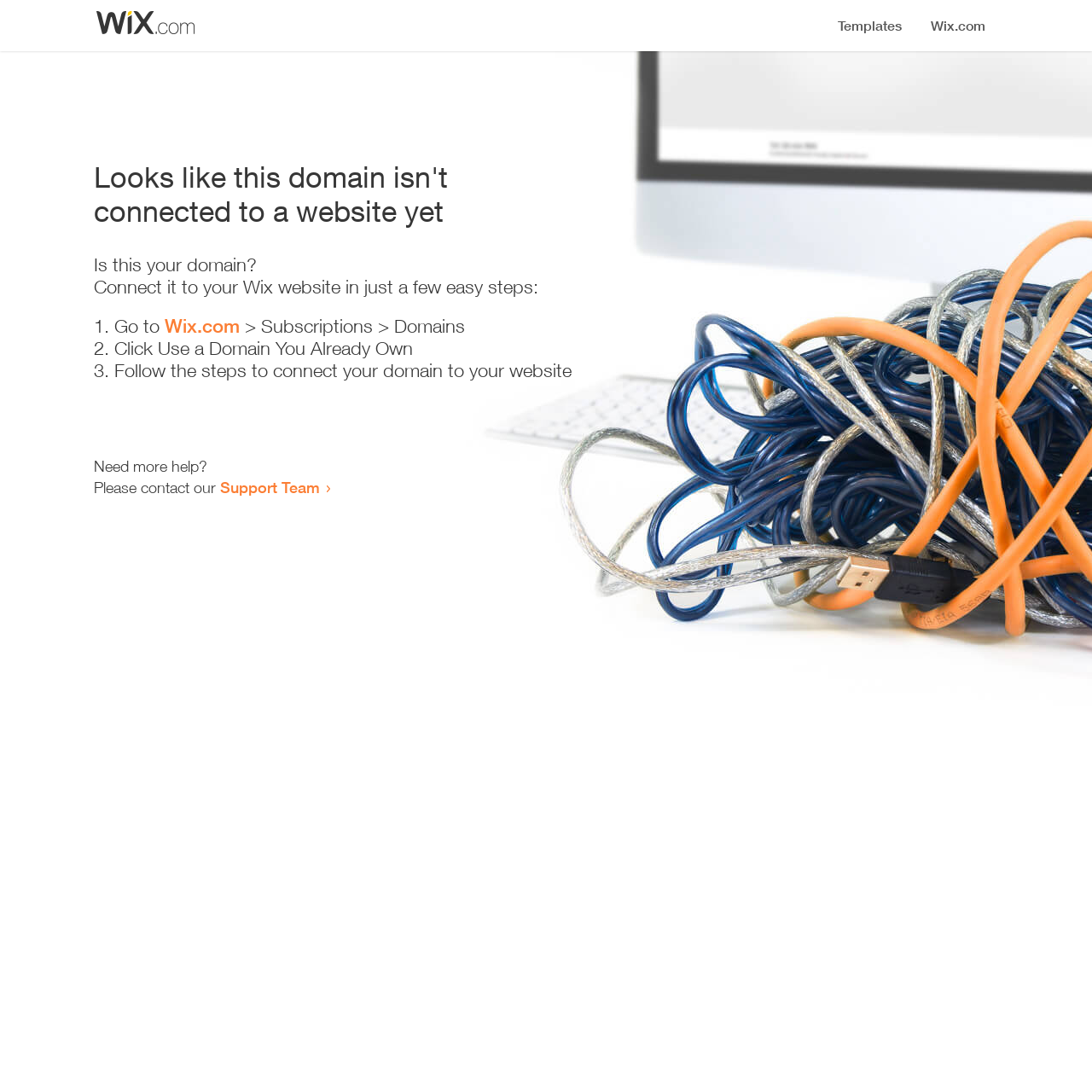Please determine the bounding box of the UI element that matches this description: Wix.com. The coordinates should be given as (top-left x, top-left y, bottom-right x, bottom-right y), with all values between 0 and 1.

[0.151, 0.288, 0.22, 0.309]